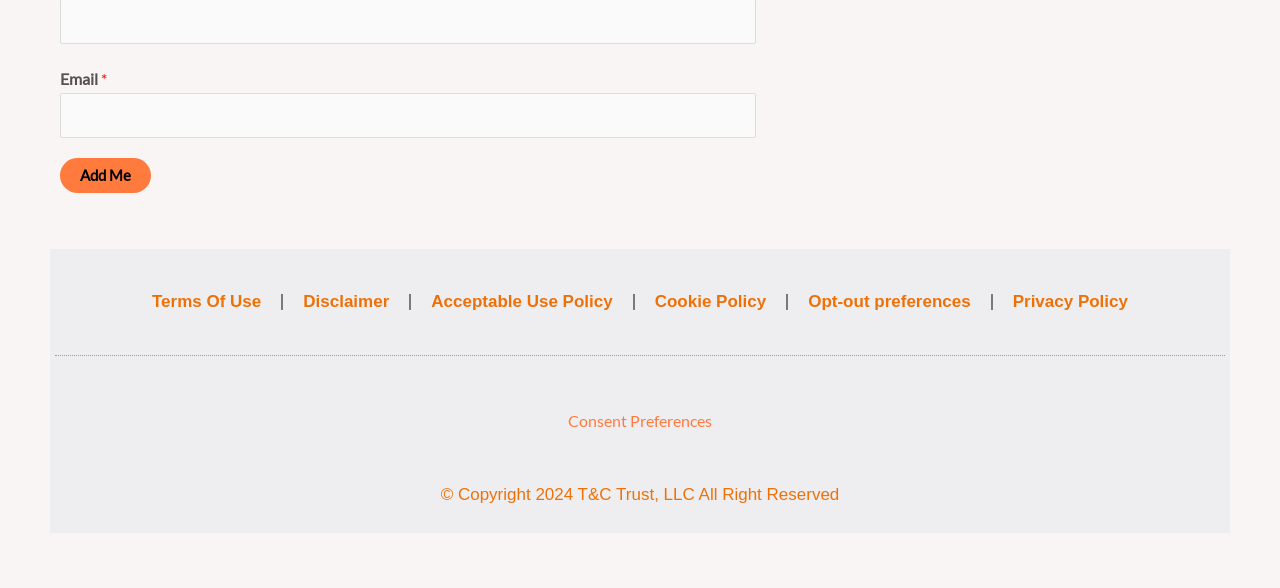How many links are present in the footer section?
Please provide a detailed and comprehensive answer to the question.

The footer section contains links to 'Terms Of Use', 'Disclaimer', 'Acceptable Use Policy', 'Cookie Policy', 'Opt-out preferences', 'Privacy Policy', and 'Consent Preferences', which are 7 links in total.